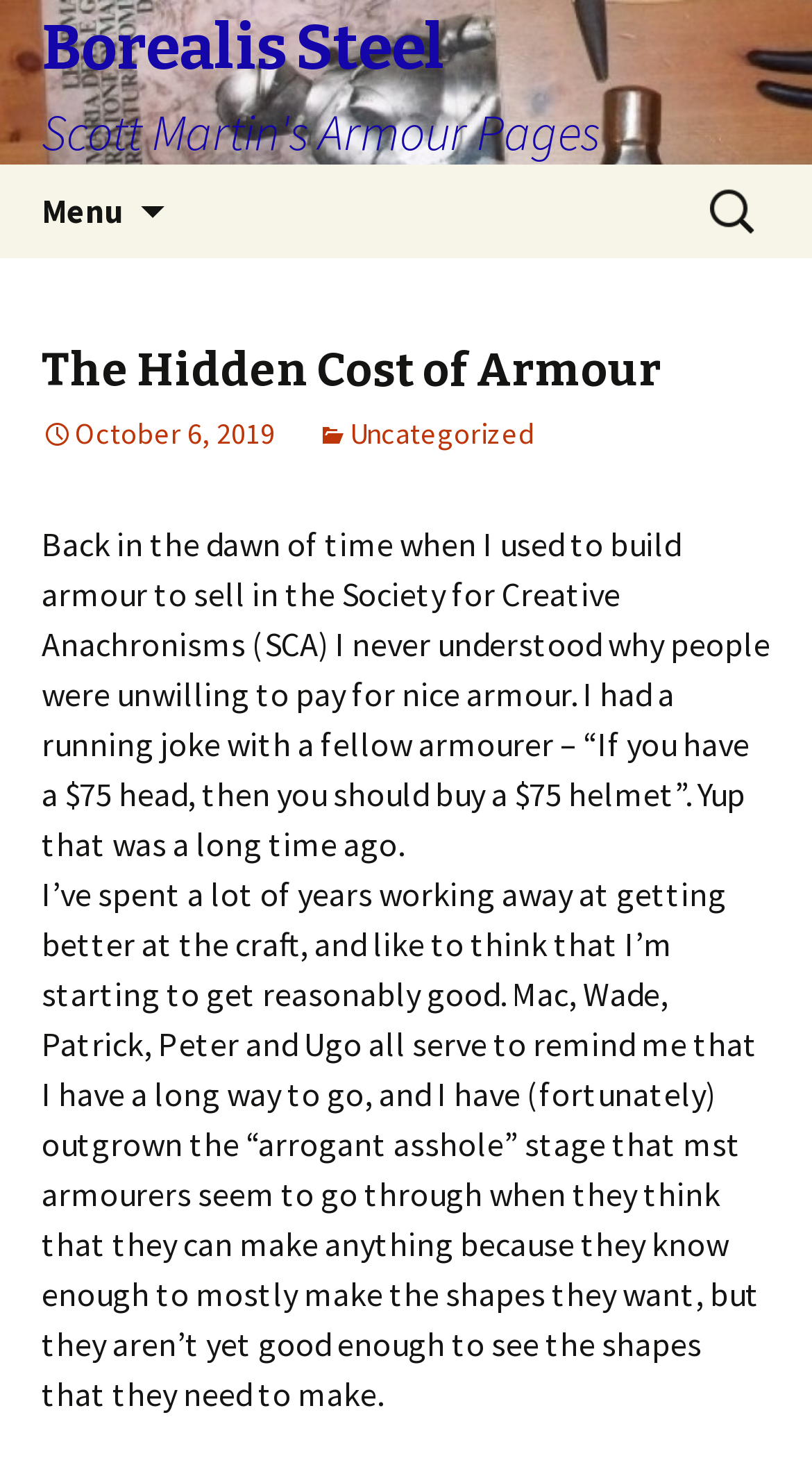Write an elaborate caption that captures the essence of the webpage.

The webpage is about "The Hidden Cost of Armour" by Borealis Steel, with a focus on the author's experience and insights in creating armor. At the top, there is a header section with a link to "Borealis Steel Scott Martin's Armour Pages" and a button to expand the menu. Below the header, there is a "Skip to content" link and a search bar with a placeholder text "Search for:".

The main content area is divided into sections, with a heading "The Hidden Cost of Armour" at the top. Below the heading, there is a link to the publication date, "October 6, 2019", and a category link "Uncategorized". The main article is a two-paragraph text that discusses the author's experience in creating armor, including a humorous anecdote about a fellow armor maker and the author's growth in the craft.

Throughout the page, there are no images, but there are several UI elements, including links, headings, buttons, and a search box. The layout is organized, with clear headings and concise text, making it easy to navigate and read.